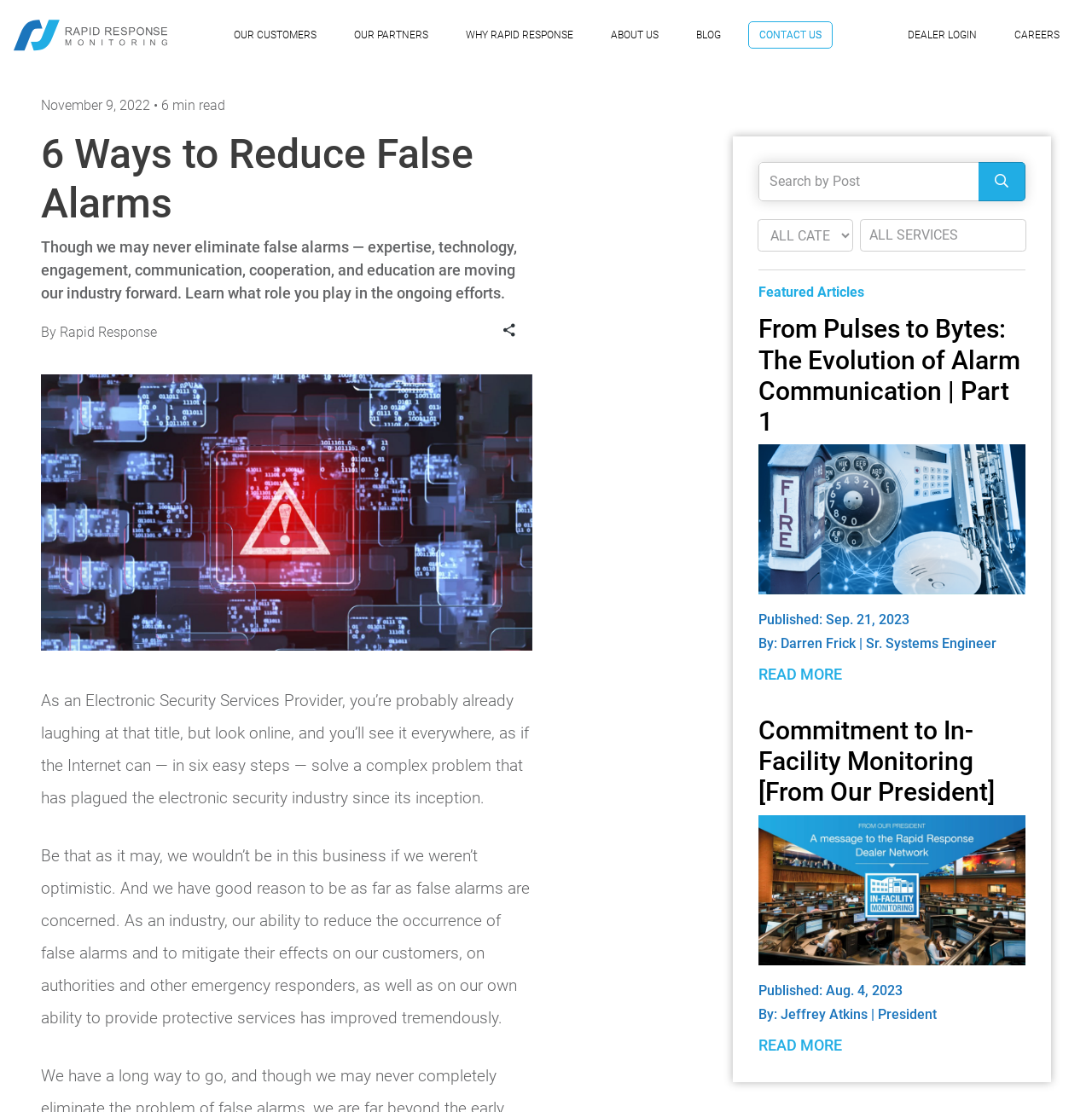What is the topic of the article?
Use the screenshot to answer the question with a single word or phrase.

Reducing false alarms